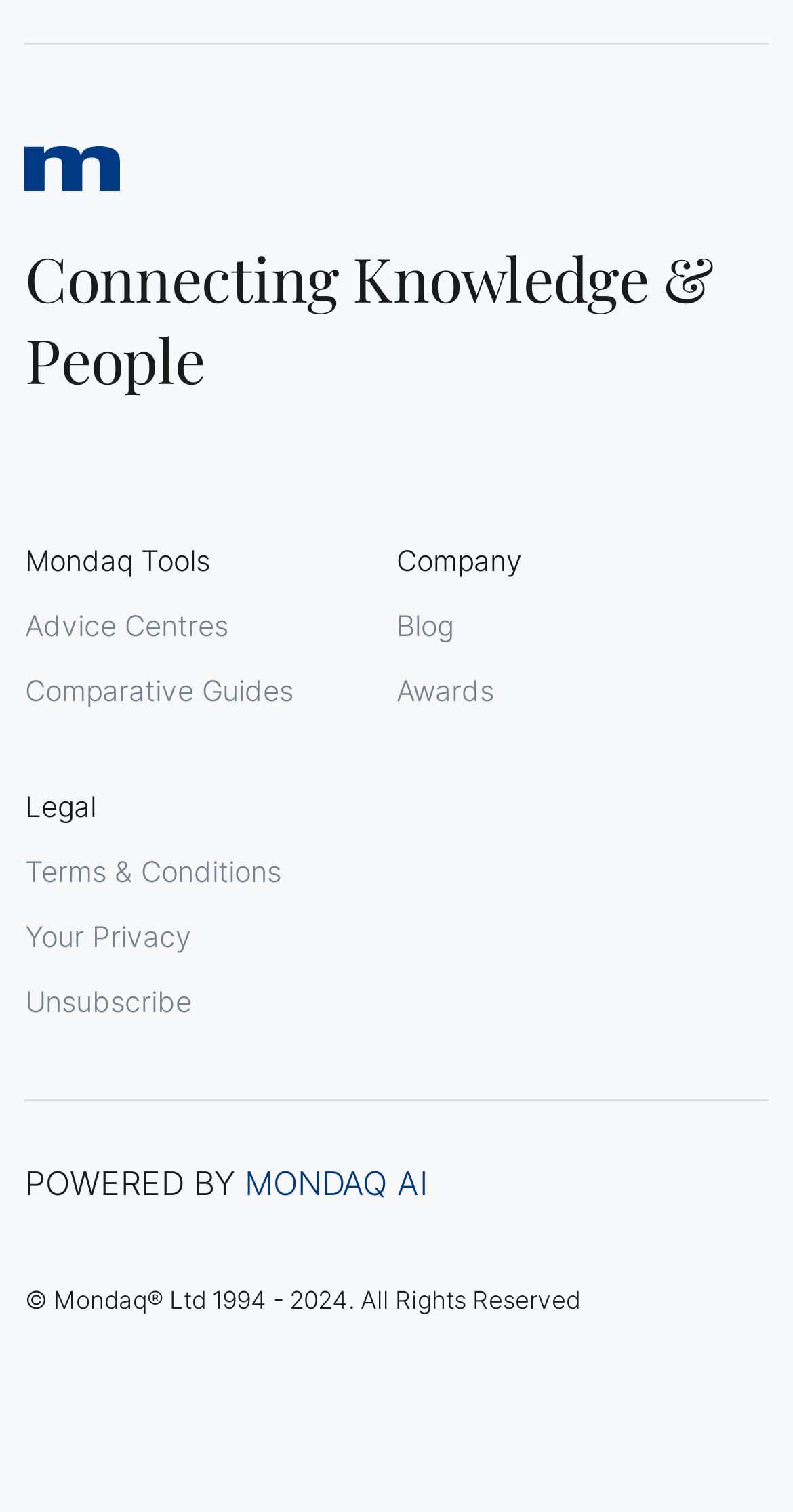Please determine the bounding box coordinates of the area that needs to be clicked to complete this task: 'check Copyright information'. The coordinates must be four float numbers between 0 and 1, formatted as [left, top, right, bottom].

[0.031, 0.85, 0.731, 0.87]